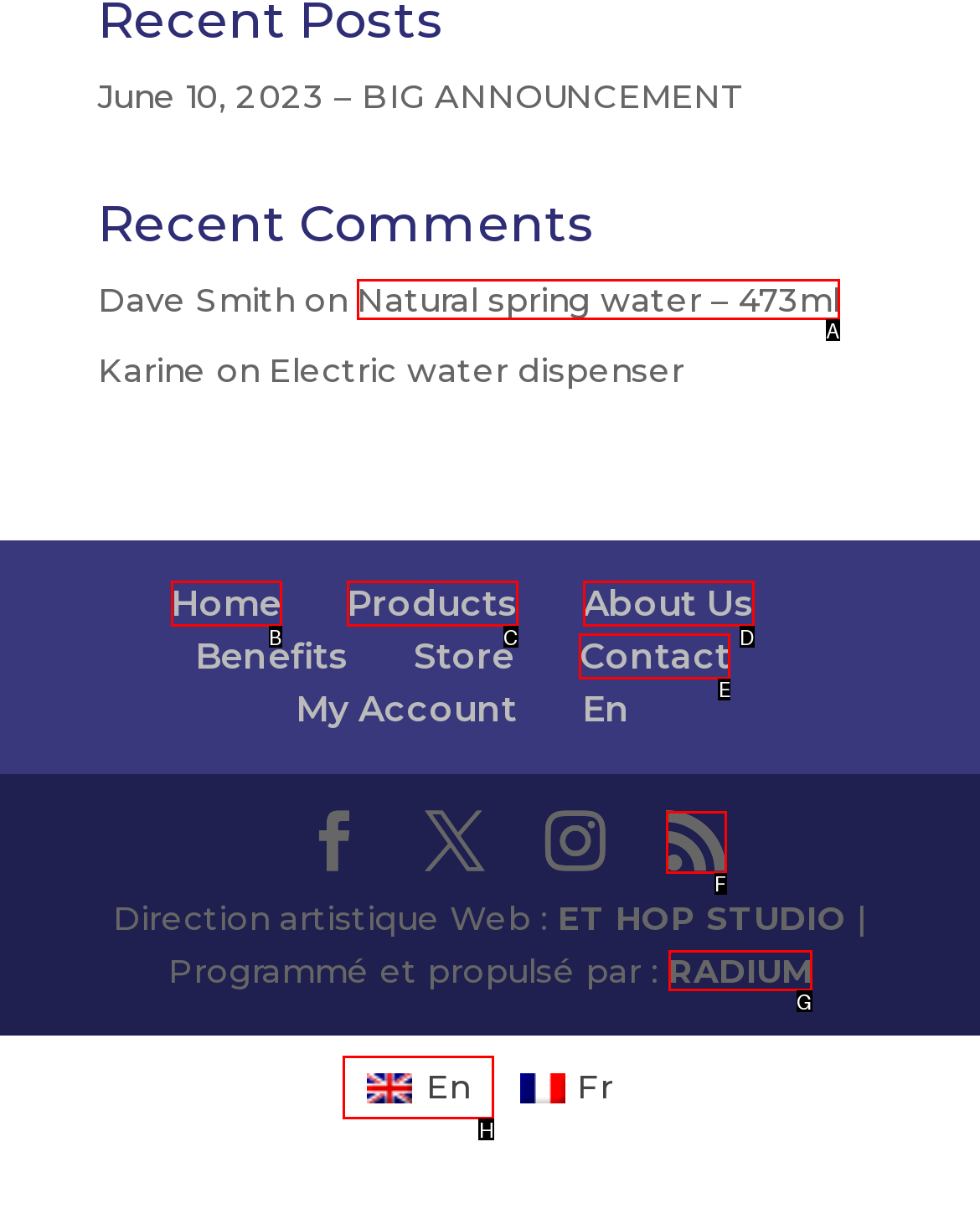Which HTML element should be clicked to fulfill the following task: Switch to English language?
Reply with the letter of the appropriate option from the choices given.

H